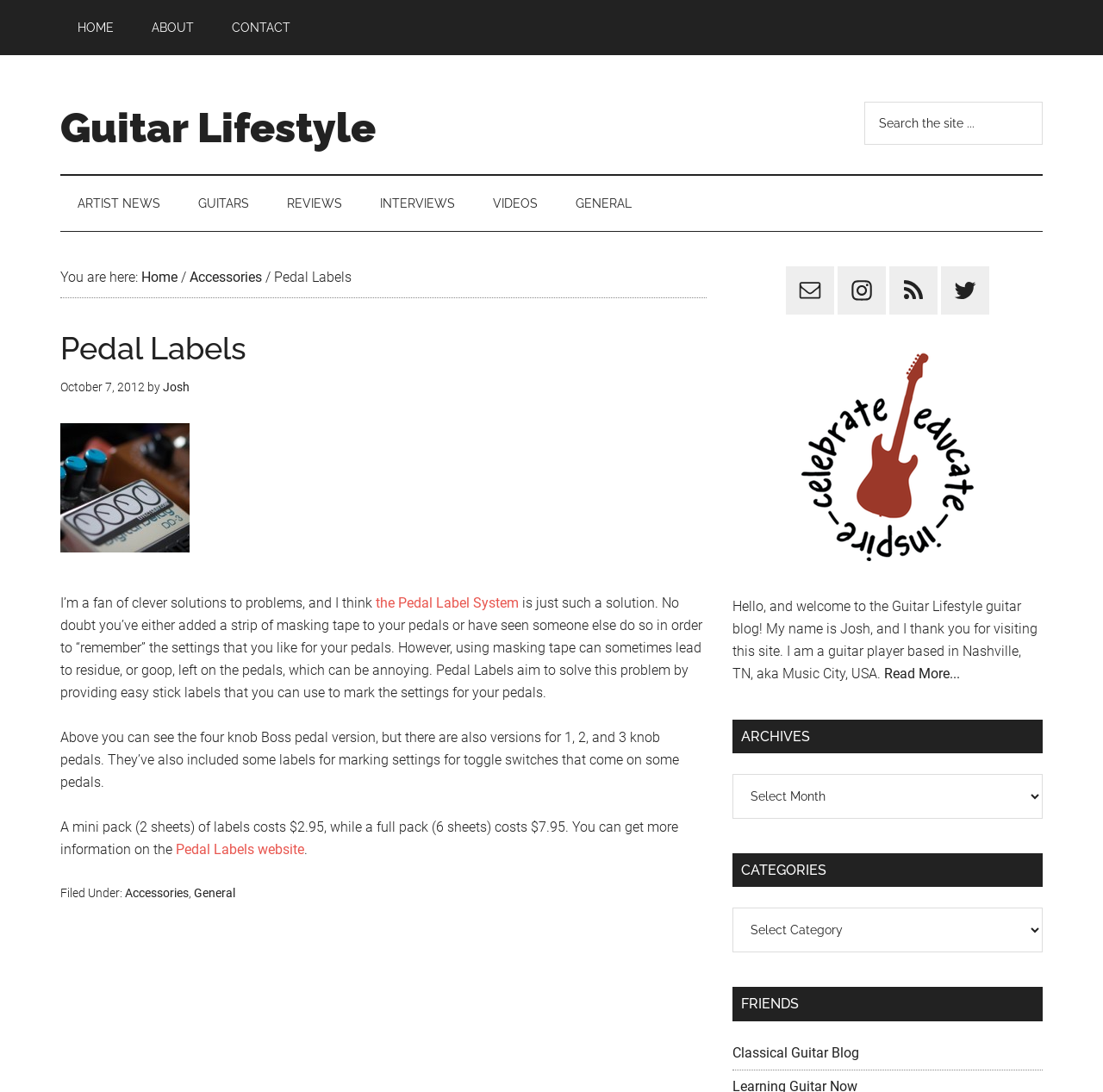Identify the bounding box coordinates of the clickable section necessary to follow the following instruction: "Go to Home page". The coordinates should be presented as four float numbers from 0 to 1, i.e., [left, top, right, bottom].

[0.055, 0.0, 0.119, 0.051]